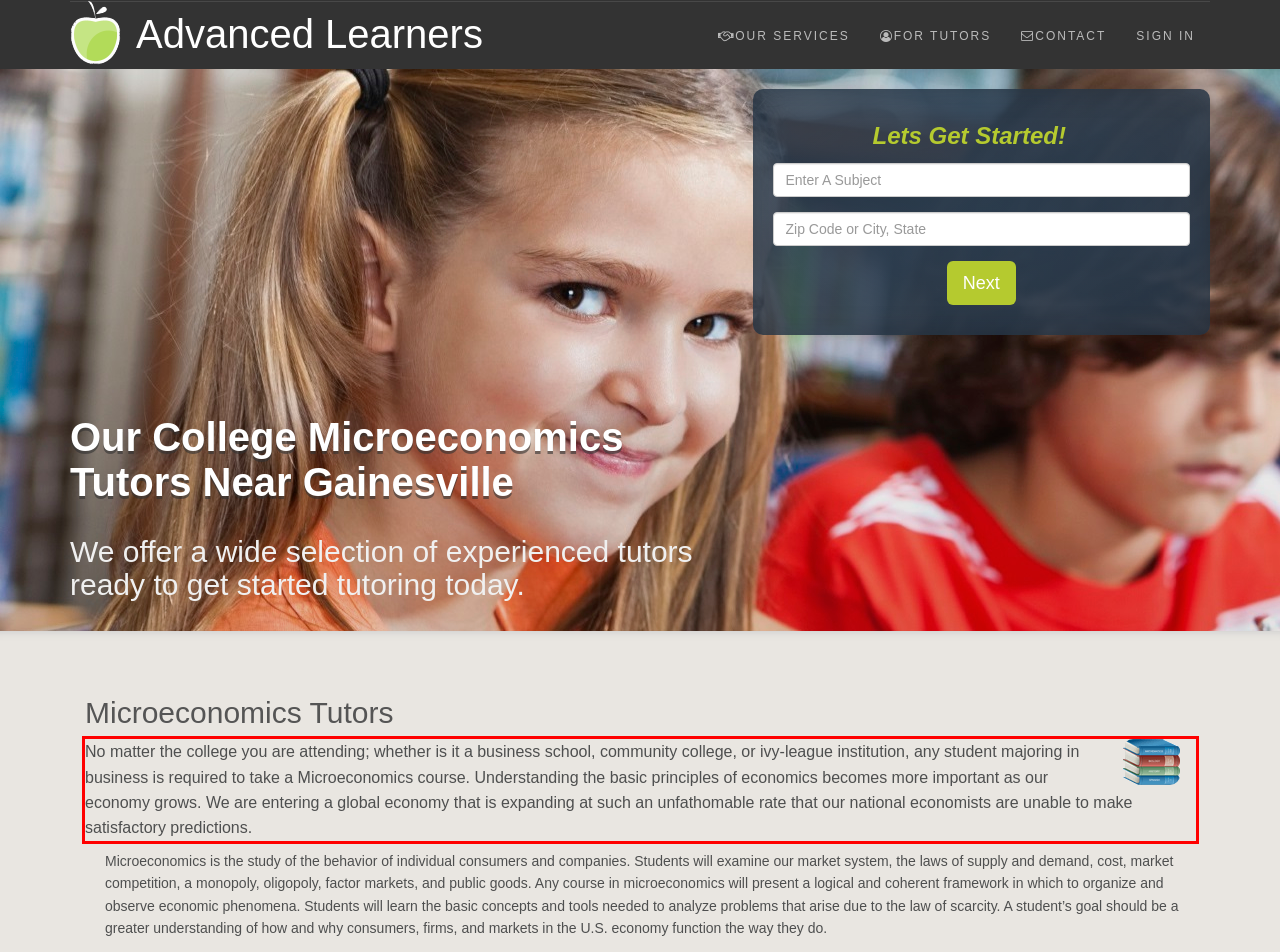You are provided with a screenshot of a webpage that includes a UI element enclosed in a red rectangle. Extract the text content inside this red rectangle.

No matter the college you are attending; whether is it a business school, community college, or ivy-league institution, any student majoring in business is required to take a Microeconomics course. Understanding the basic principles of economics becomes more important as our economy grows. We are entering a global economy that is expanding at such an unfathomable rate that our national economists are unable to make satisfactory predictions.